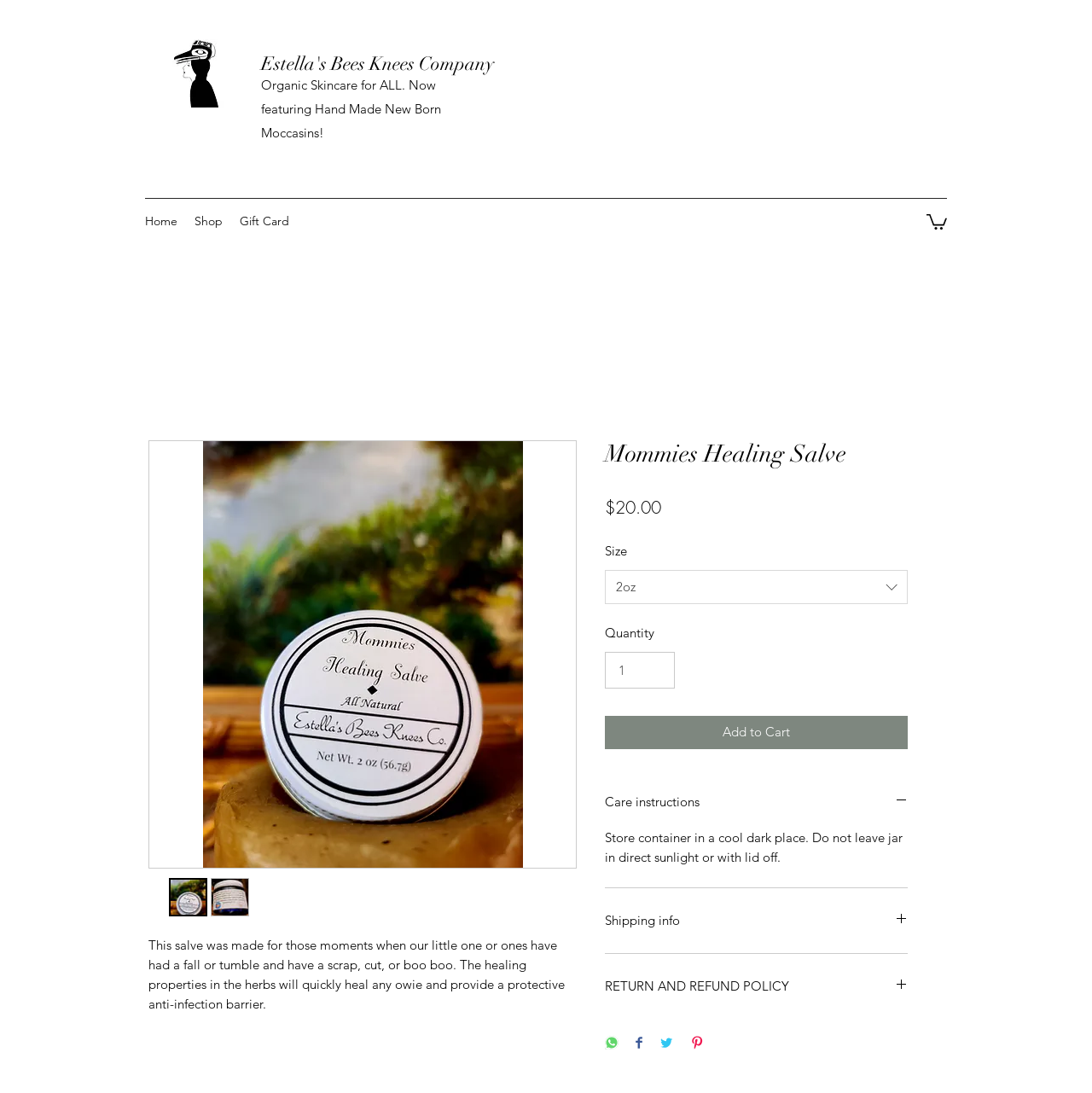Please find the top heading of the webpage and generate its text.

Mommies Healing Salve